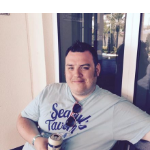What is the name of the weekly column written by Brian Patrick?
Examine the webpage screenshot and provide an in-depth answer to the question.

Brian Patrick, the co-founder and Brand Manager of the Buffalo Beer League, contributes to beer-related content, including a weekly column called Buffalo Beer Buzz, which is mentioned in the description of his professional interests.